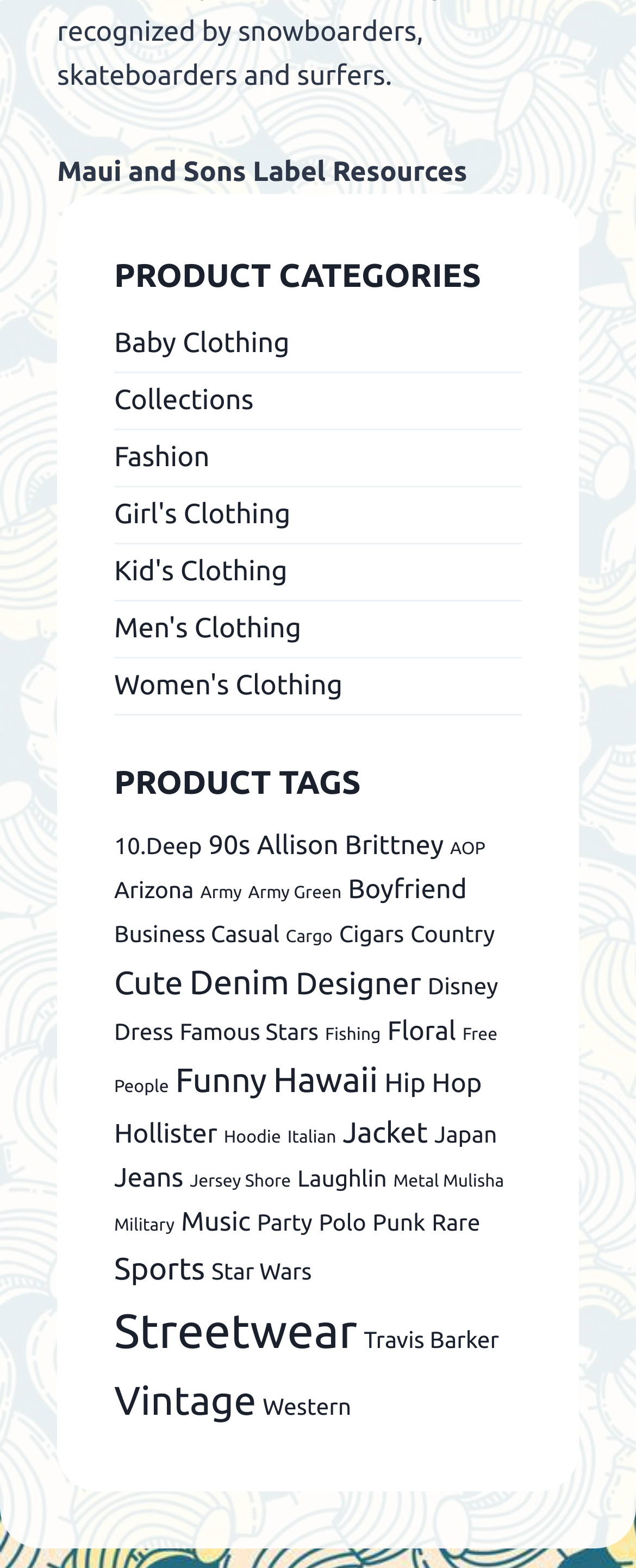Find the bounding box coordinates for the area that should be clicked to accomplish the instruction: "View Oil & Gas Jobs".

None